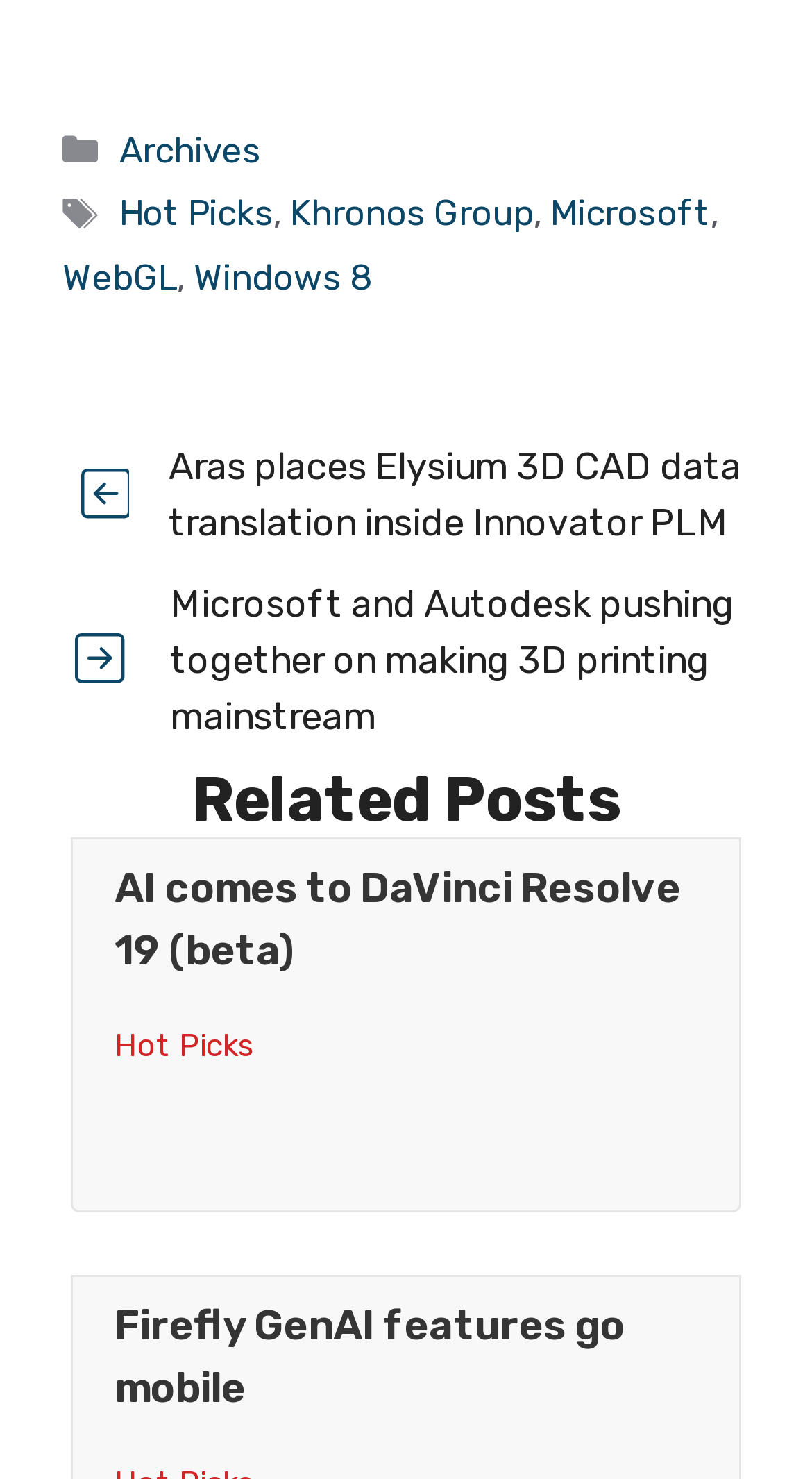Based on the image, provide a detailed and complete answer to the question: 
What is the purpose of the 'Related Posts' section?

I observed that the 'Related Posts' section contains links to other posts, which are likely recommended based on the current post, allowing users to discover more relevant content.